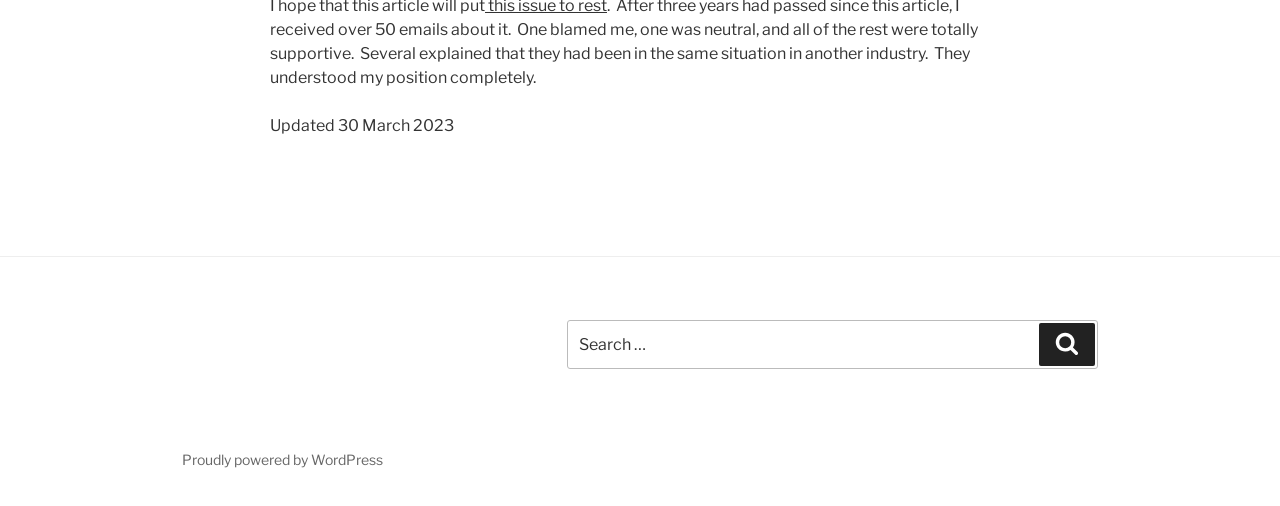Answer the following in one word or a short phrase: 
What is the function of the button next to the search box?

To submit search query